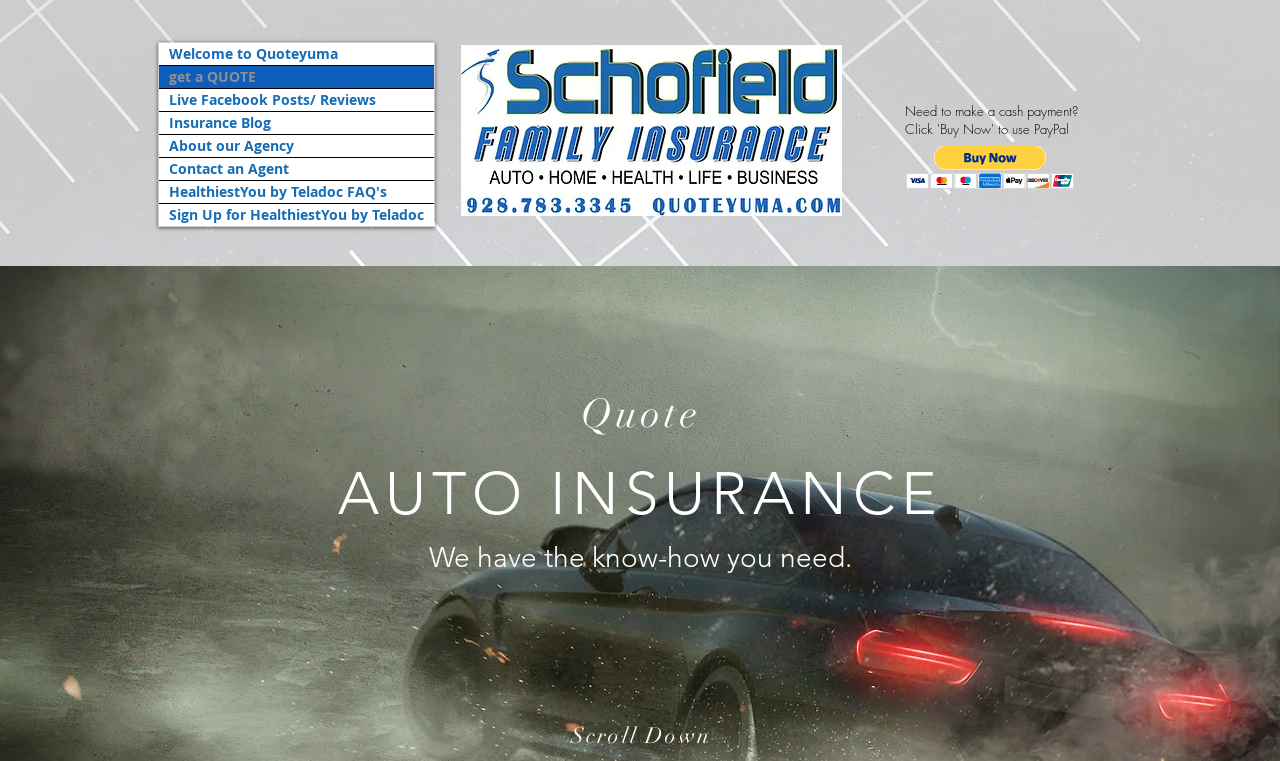What is the purpose of the 'Get a Quote' link?
From the image, provide a succinct answer in one word or a short phrase.

To get insurance quotes